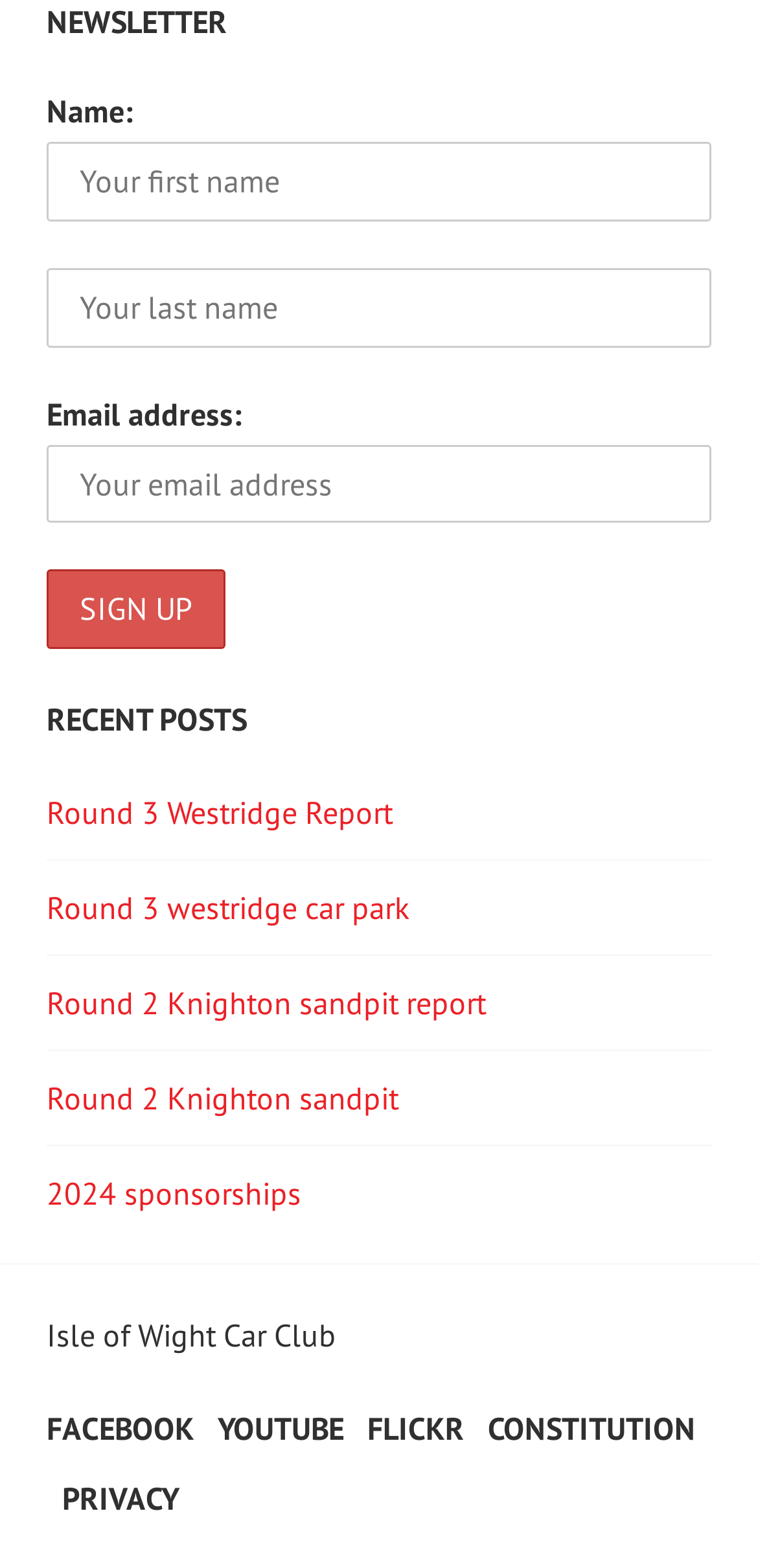How many links are there under 'RECENT POSTS'?
Refer to the image and provide a thorough answer to the question.

Under the 'RECENT POSTS' heading, there are five links: 'Round 3 Westridge Report', 'Round 3 westridge car park', 'Round 2 Knighton sandpit report', 'Round 2 Knighton sandpit', and '2024 sponsorships'.